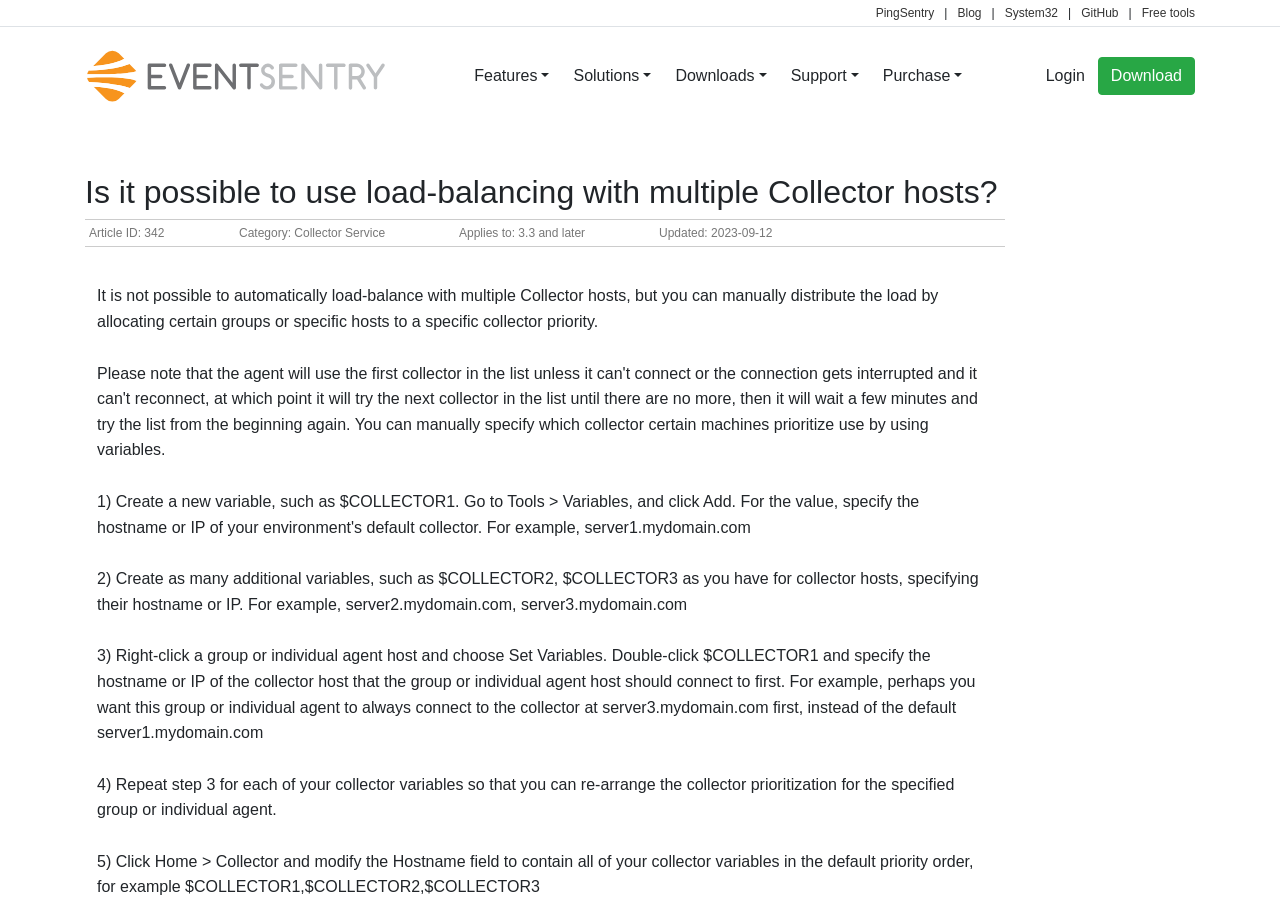Specify the bounding box coordinates for the region that must be clicked to perform the given instruction: "Read the 'Is it possible to use load-balancing with multiple Collector hosts?' article".

[0.066, 0.187, 0.785, 0.229]